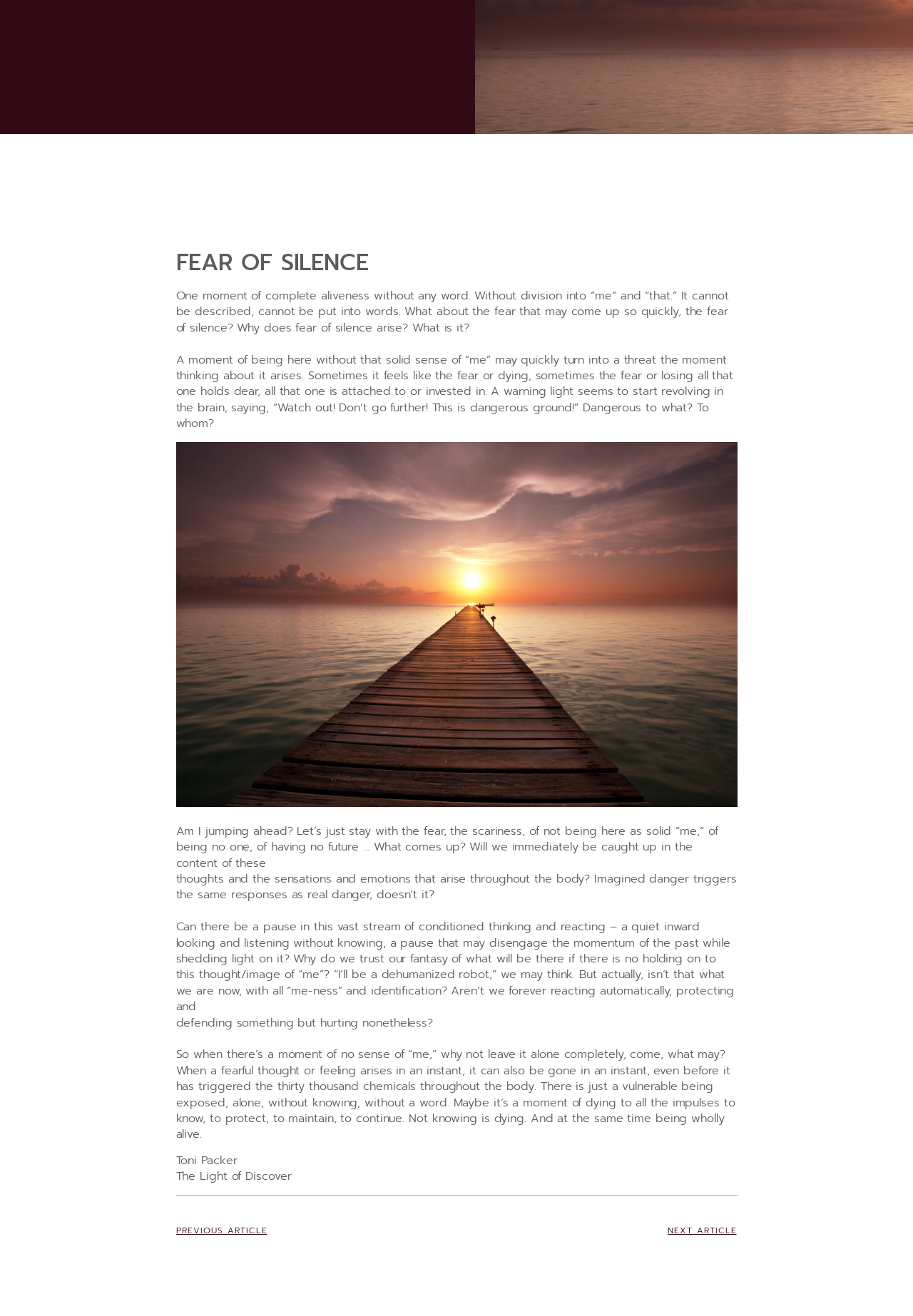Extract the bounding box coordinates for the UI element described as: "Previous Article".

[0.193, 0.929, 0.5, 0.941]